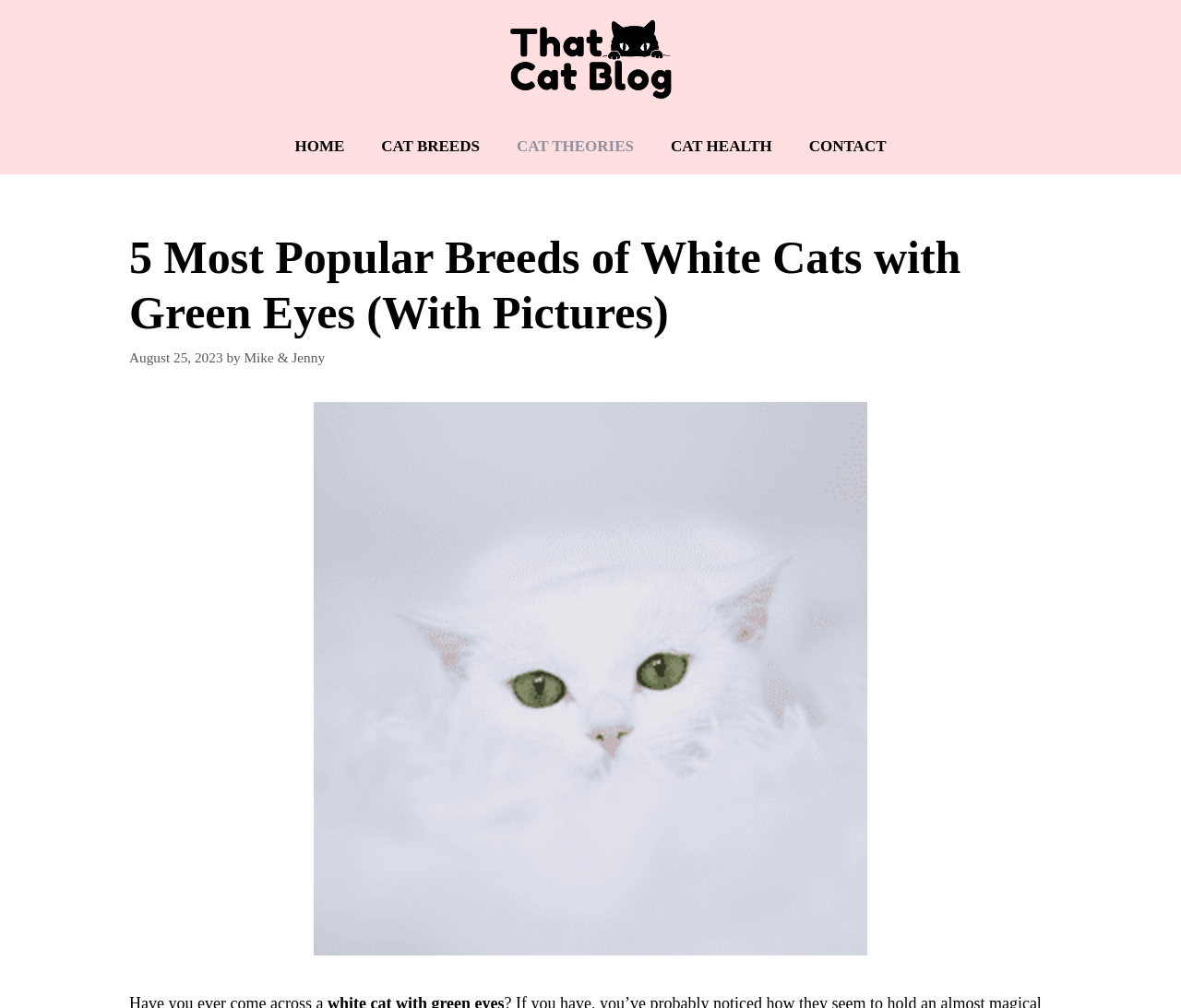Please determine the main heading text of this webpage.

5 Most Popular Breeds of White Cats with Green Eyes (With Pictures)